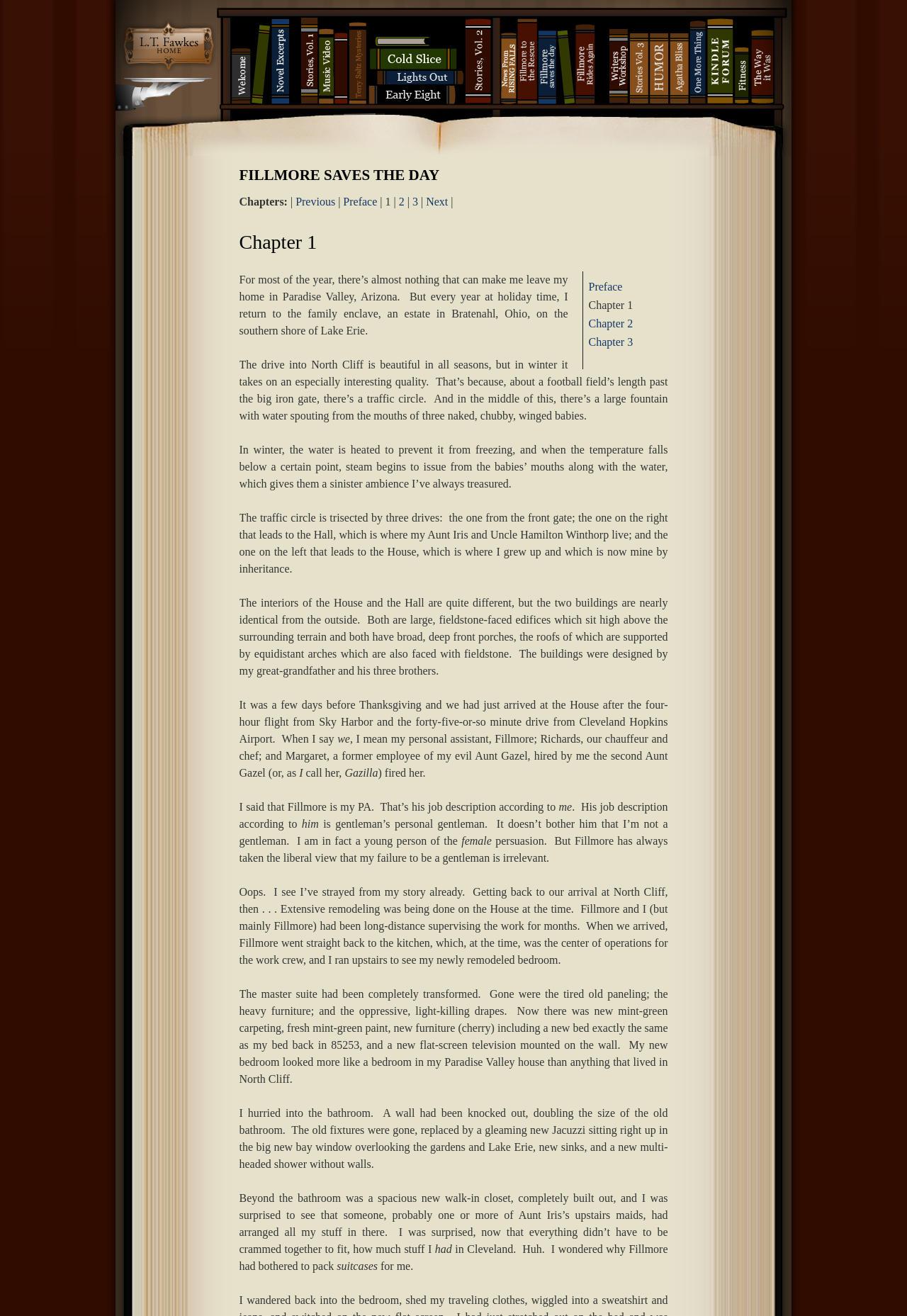What is the name of the chapter?
Please craft a detailed and exhaustive response to the question.

I determined the answer by looking at the heading 'Chapter 1' on the webpage, which is located below the 'FILLMORE SAVES THE DAY' heading.